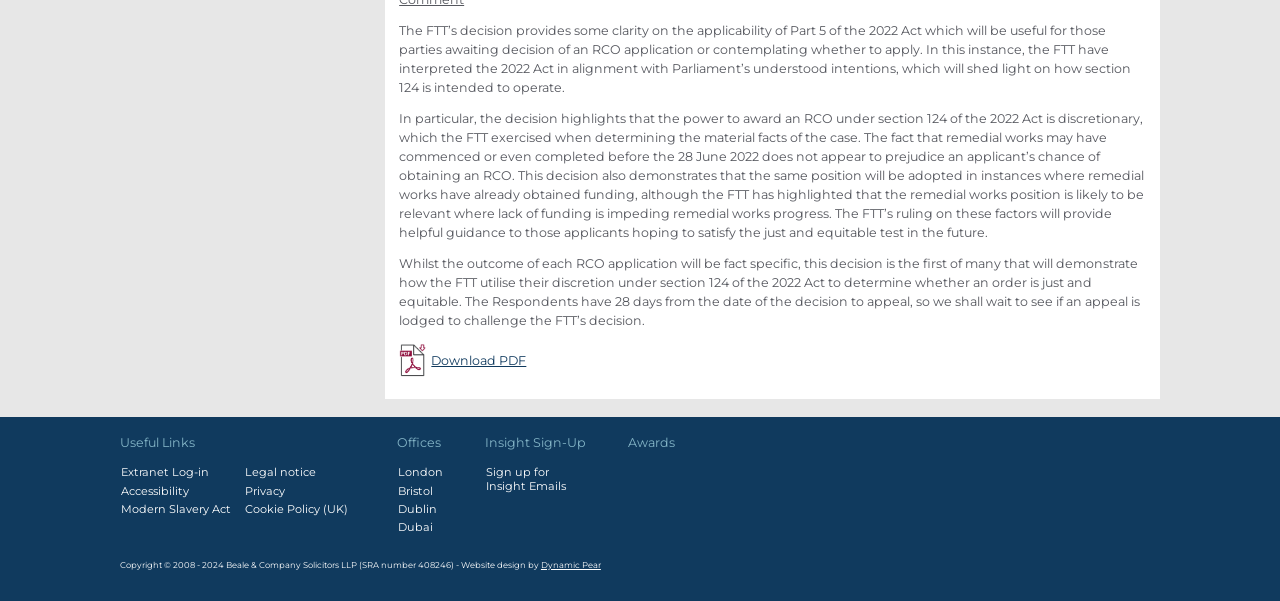Use a single word or phrase to respond to the question:
What are the locations of the offices listed?

London, Bristol, Dublin, Dubai